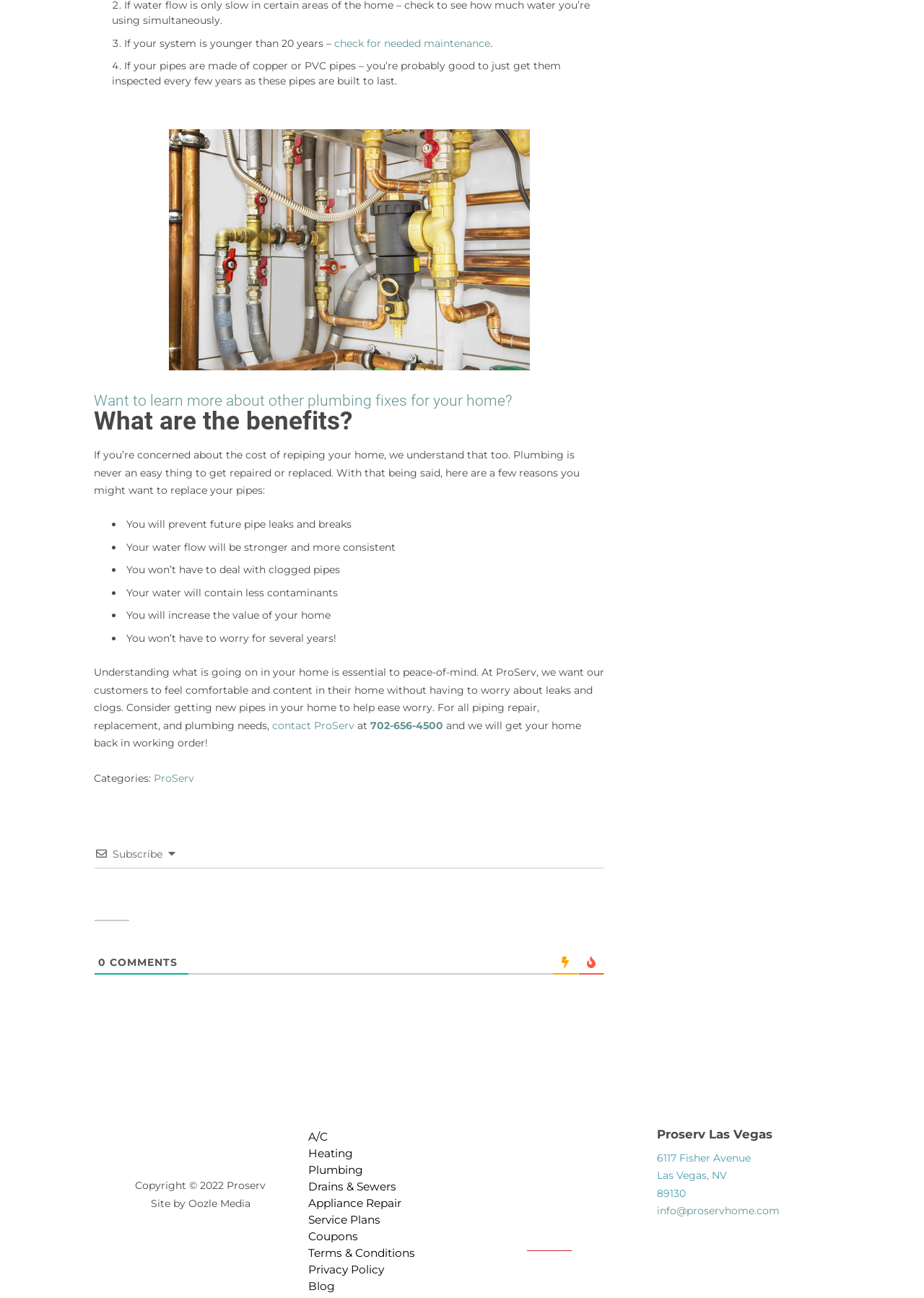Locate the bounding box coordinates of the element I should click to achieve the following instruction: "Visit the 'CA Financial Services Group' website".

None